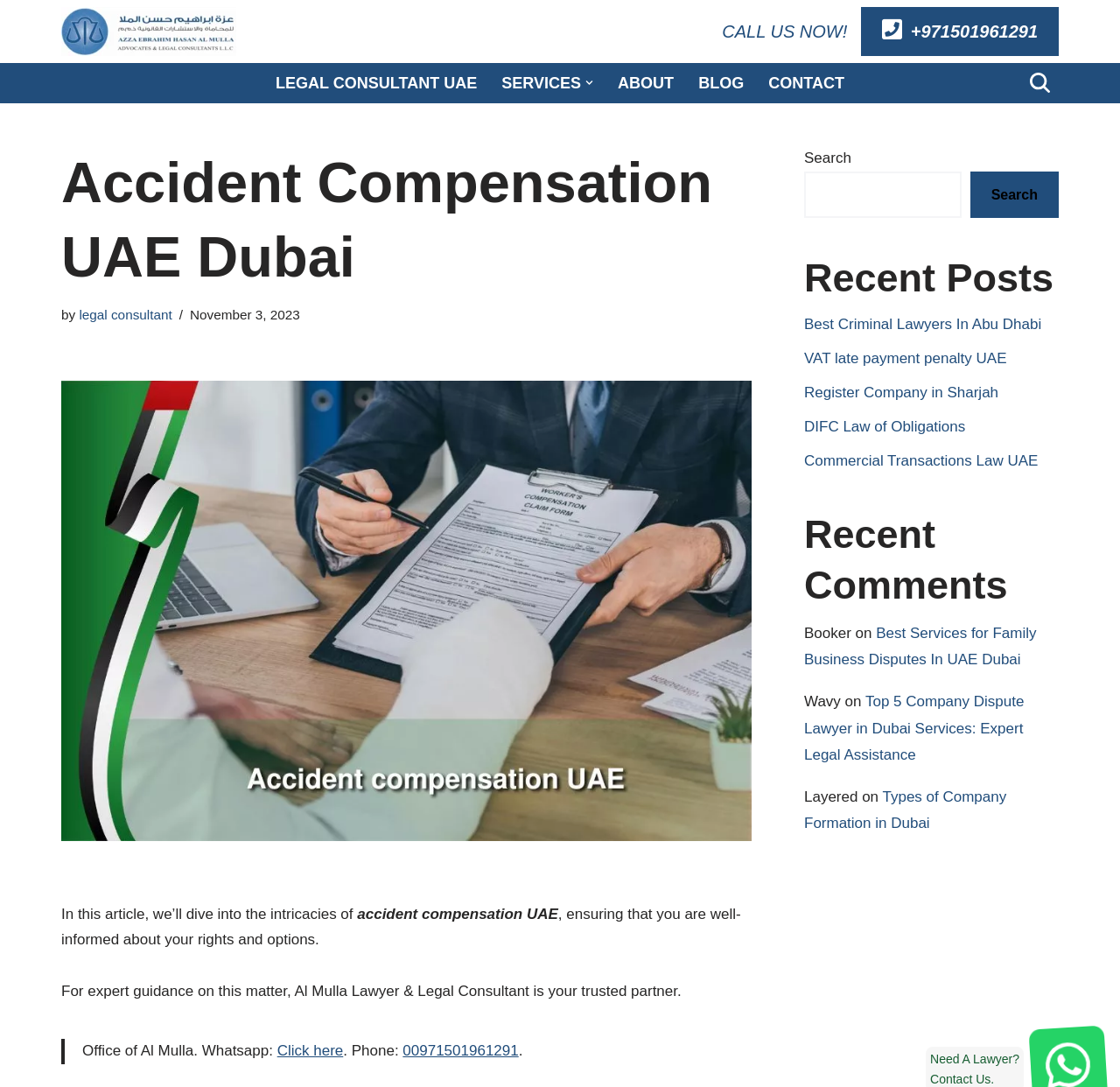Determine the bounding box coordinates of the element's region needed to click to follow the instruction: "Read the 'Accident Compensation UAE Dubai' article". Provide these coordinates as four float numbers between 0 and 1, formatted as [left, top, right, bottom].

[0.055, 0.134, 0.671, 0.271]